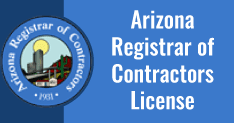Answer the question briefly using a single word or phrase: 
What does the emblem symbolize?

State's authority